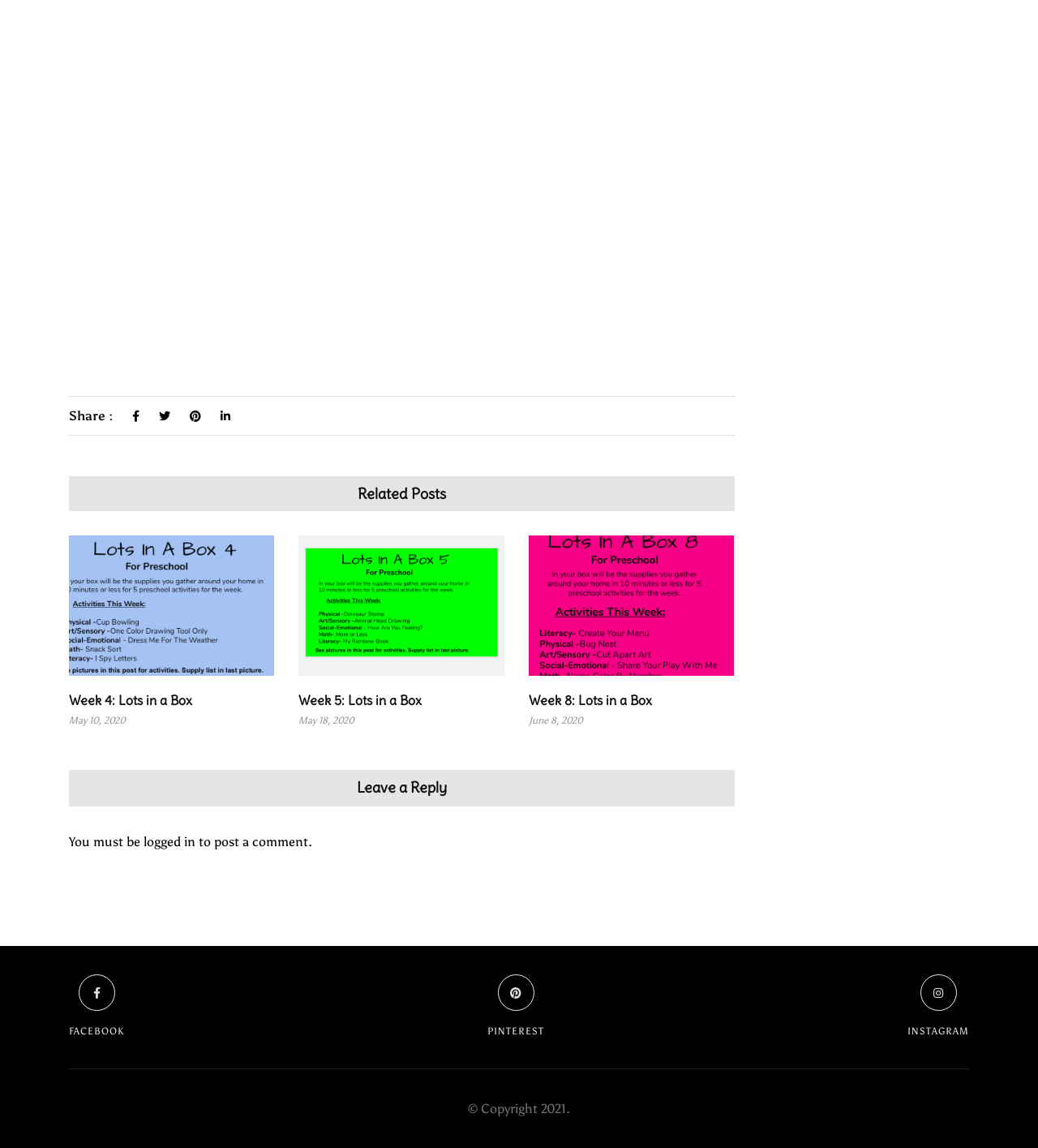Please identify the bounding box coordinates of the region to click in order to complete the task: "Log in to post a comment". The coordinates must be four float numbers between 0 and 1, specified as [left, top, right, bottom].

[0.138, 0.727, 0.188, 0.74]